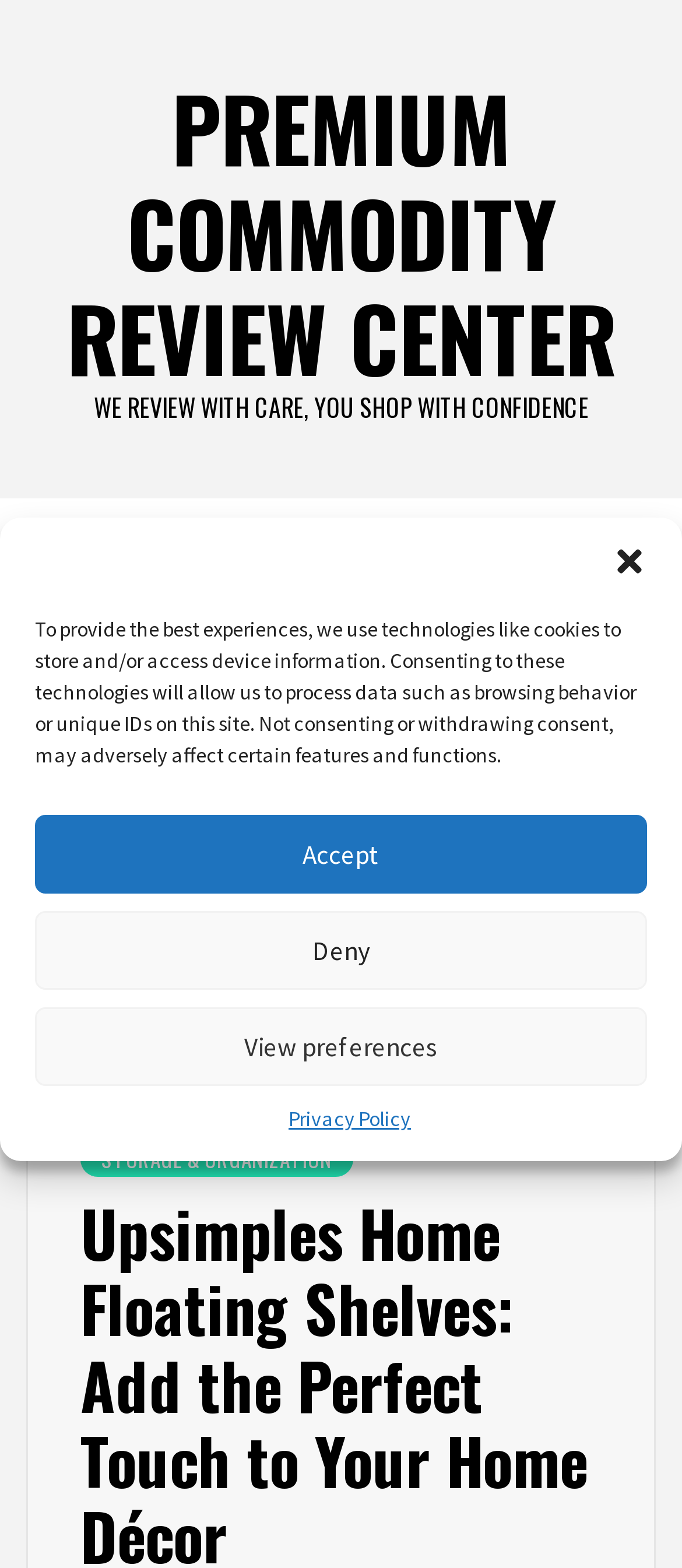Please indicate the bounding box coordinates for the clickable area to complete the following task: "go to home page". The coordinates should be specified as four float numbers between 0 and 1, i.e., [left, top, right, bottom].

[0.038, 0.409, 0.131, 0.433]